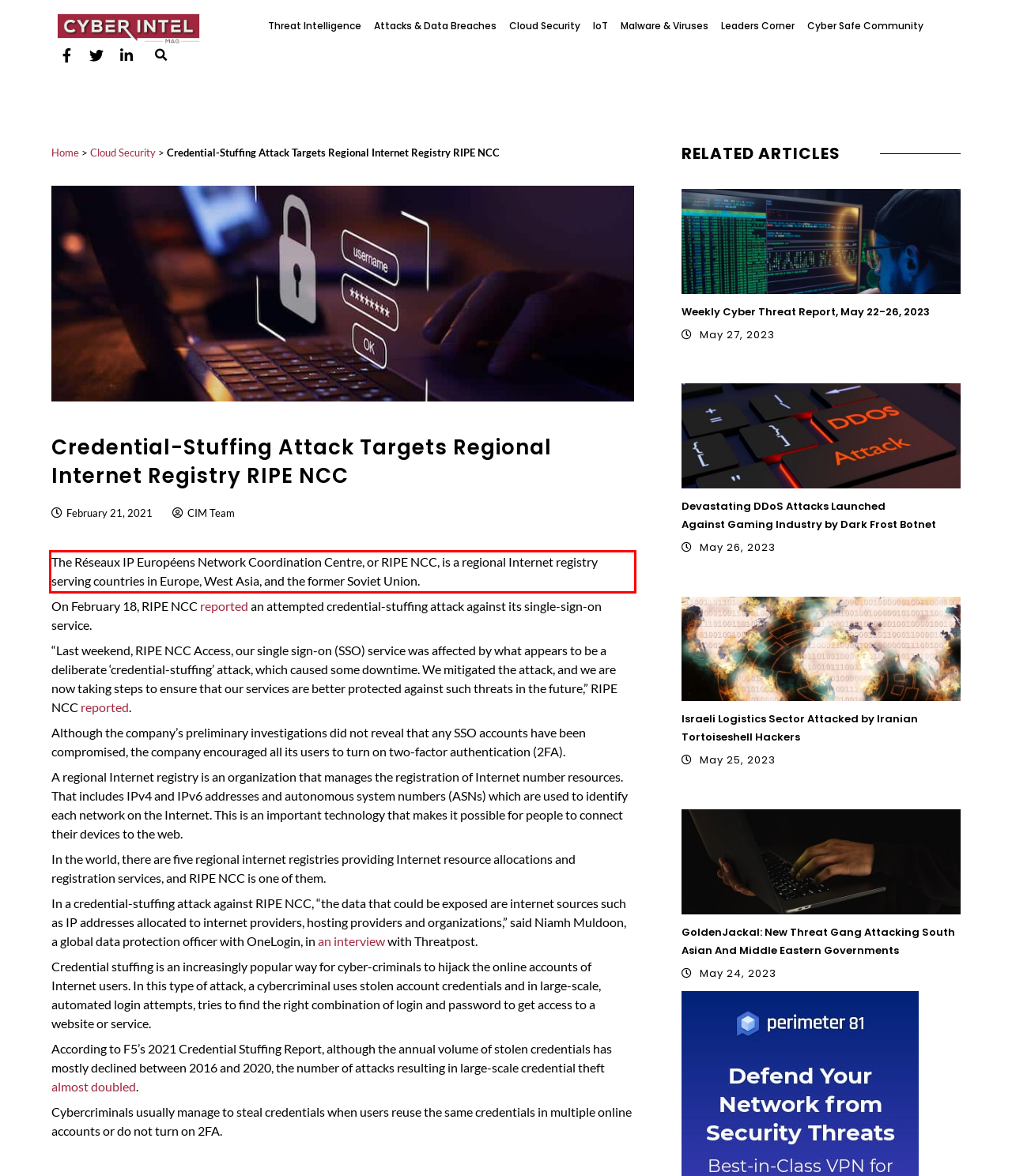From the given screenshot of a webpage, identify the red bounding box and extract the text content within it.

The Réseaux IP Européens Network Coordination Centre, or RIPE NCC, is a regional Internet registry serving countries in Europe, West Asia, and the former Soviet Union.